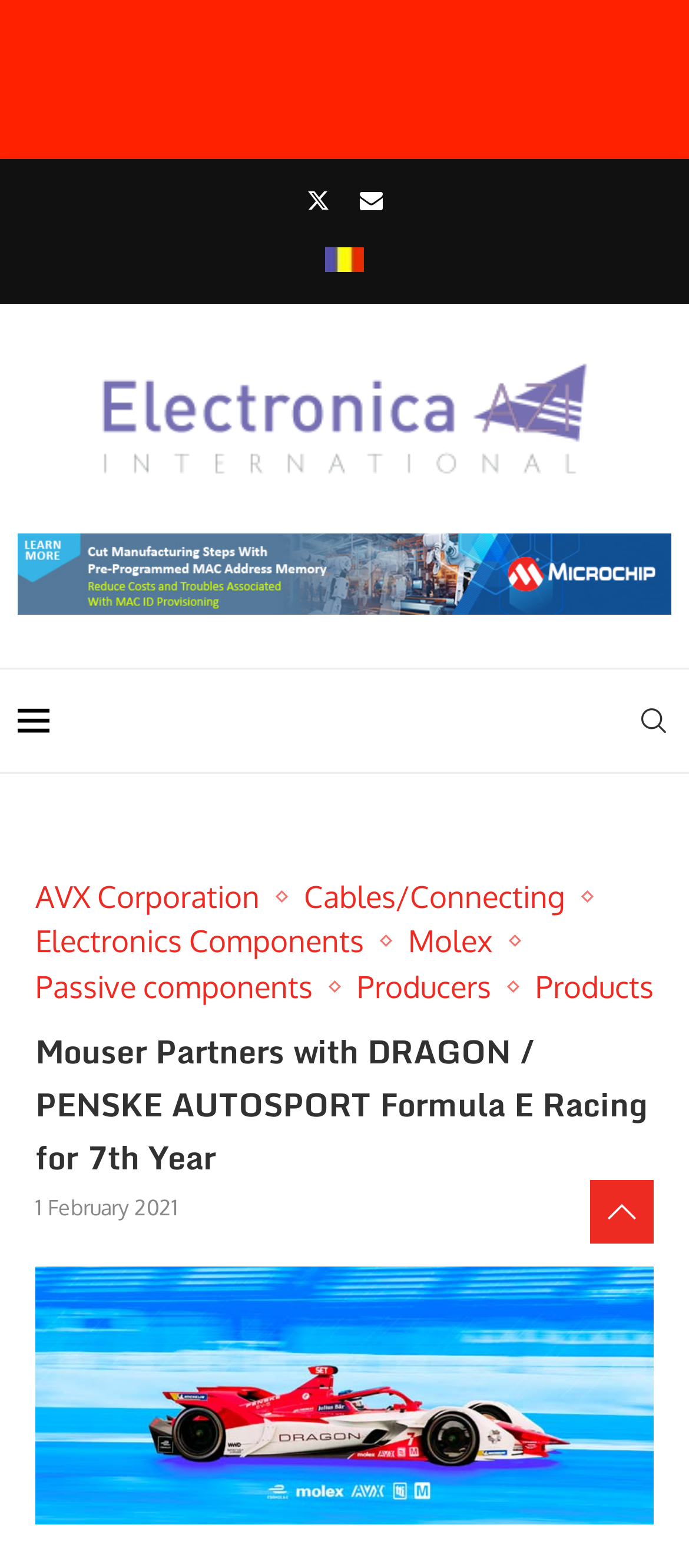Identify the bounding box for the given UI element using the description provided. Coordinates should be in the format (top-left x, top-left y, bottom-right x, bottom-right y) and must be between 0 and 1. Here is the description: Producers

[0.518, 0.618, 0.738, 0.641]